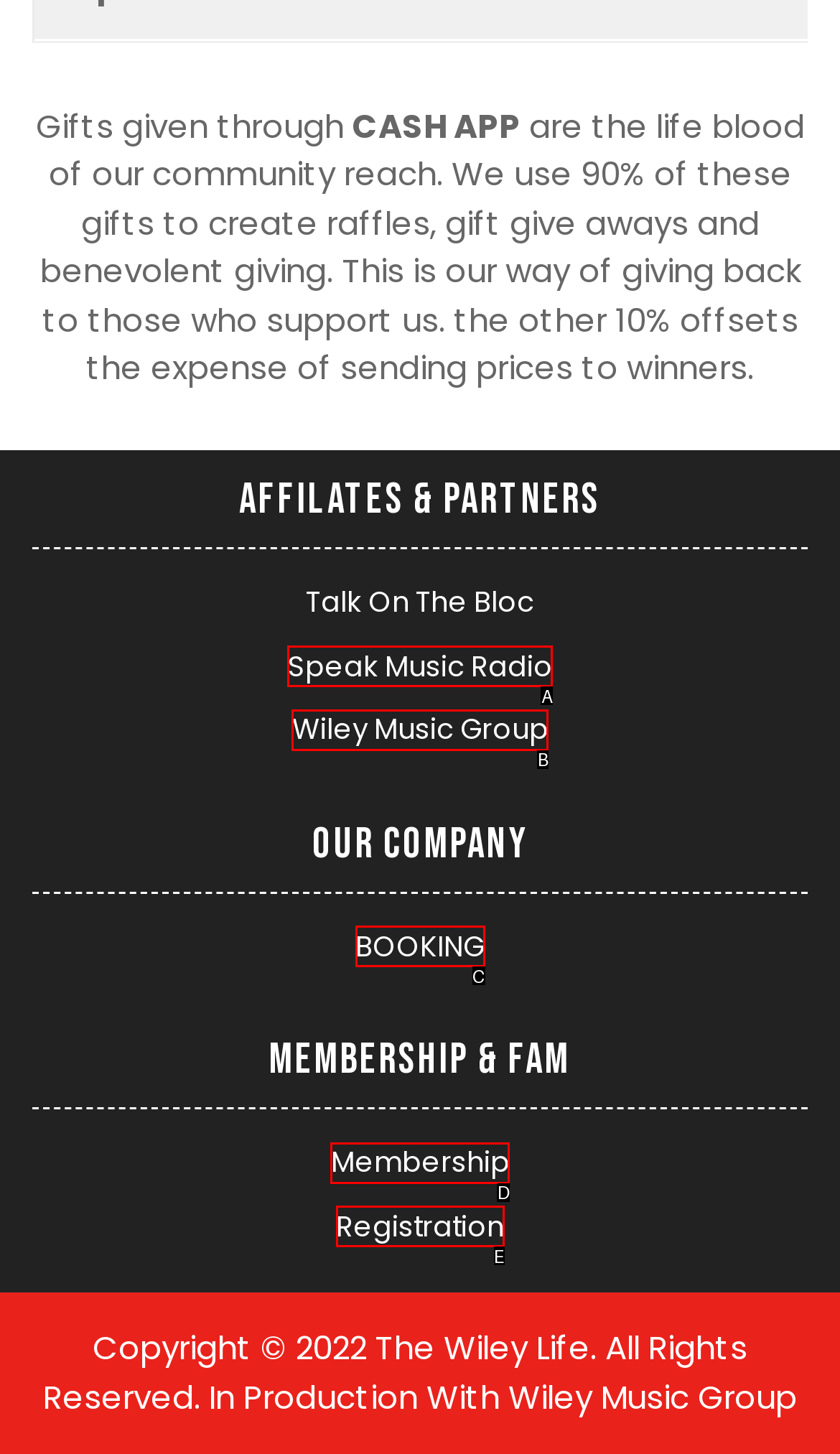Which option corresponds to the following element description: Membership?
Please provide the letter of the correct choice.

D